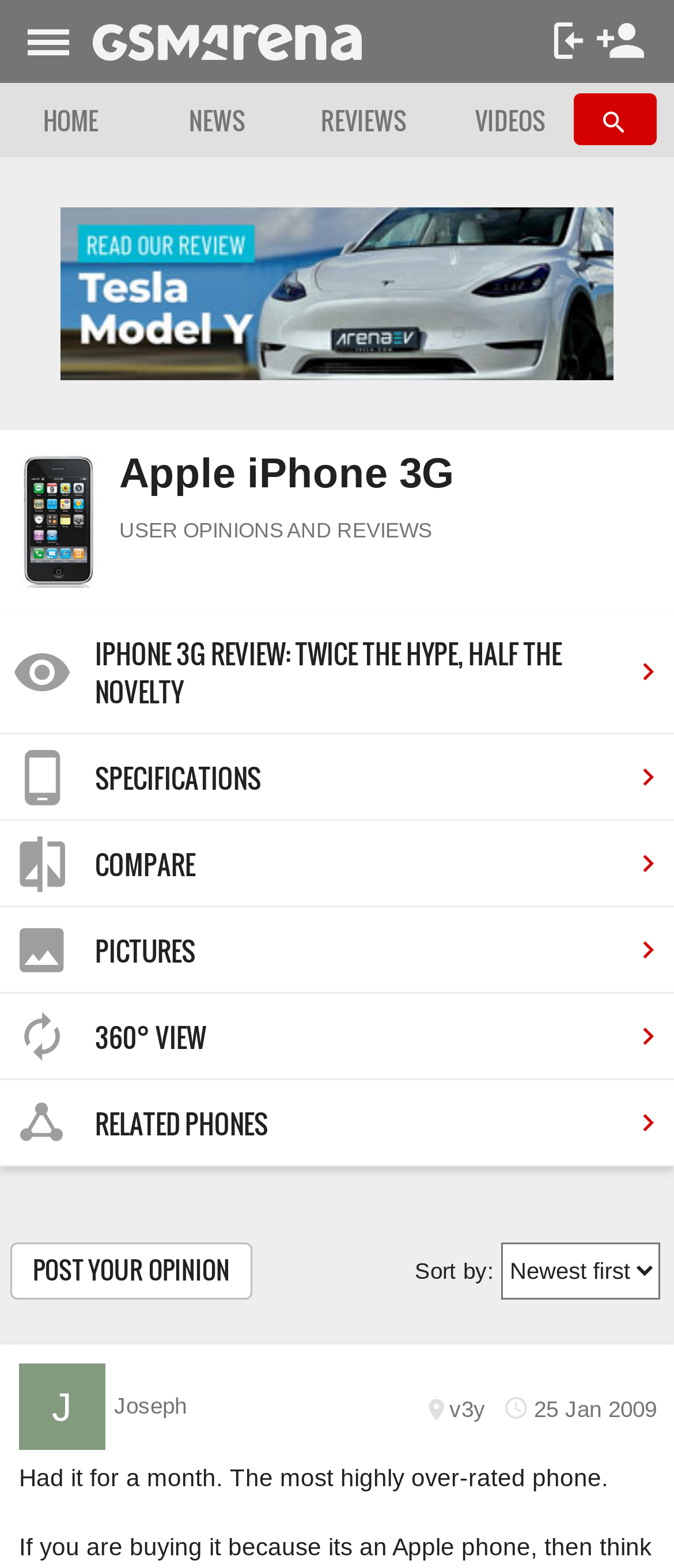What is the purpose of the 'Sort by:' dropdown menu?
Look at the image and respond with a one-word or short phrase answer.

To sort comments